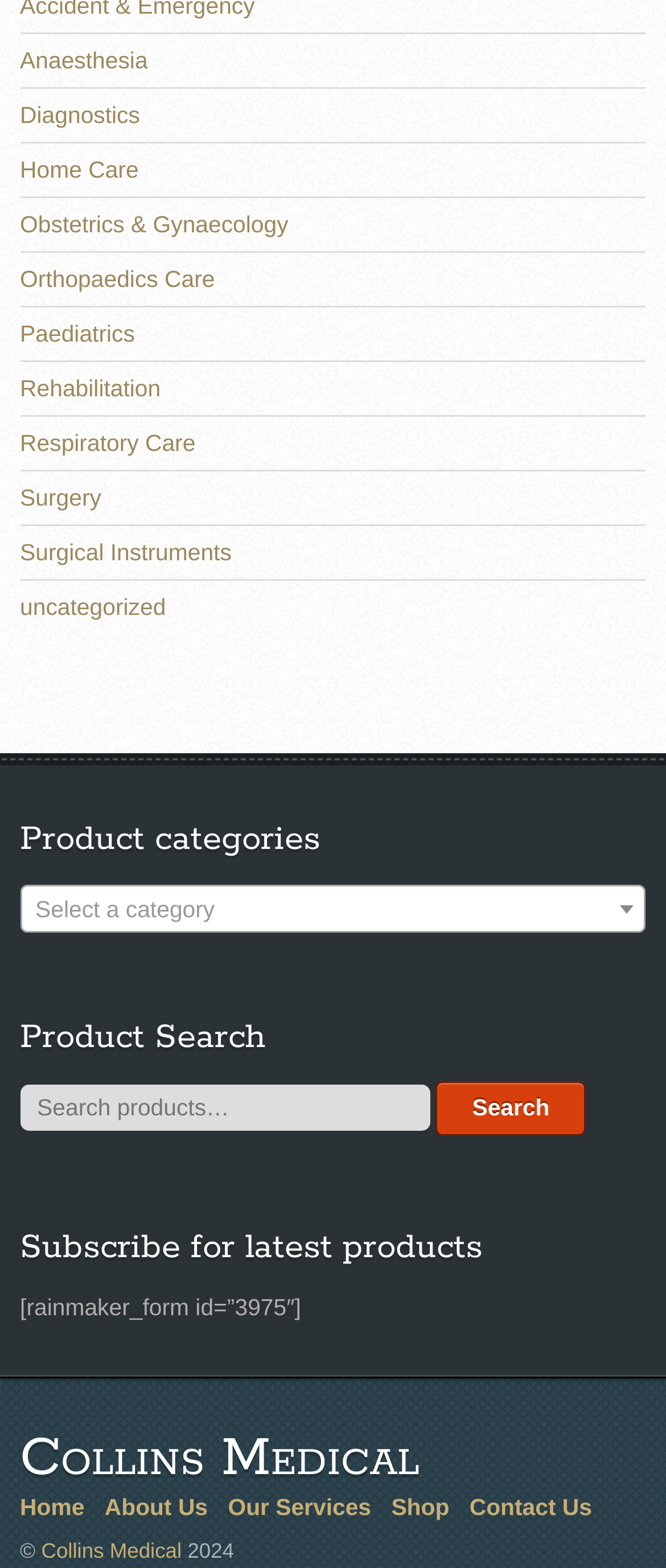Determine the bounding box of the UI component based on this description: "Contact Us". The bounding box coordinates should be four float values between 0 and 1, i.e., [left, top, right, bottom].

[0.705, 0.954, 0.889, 0.97]